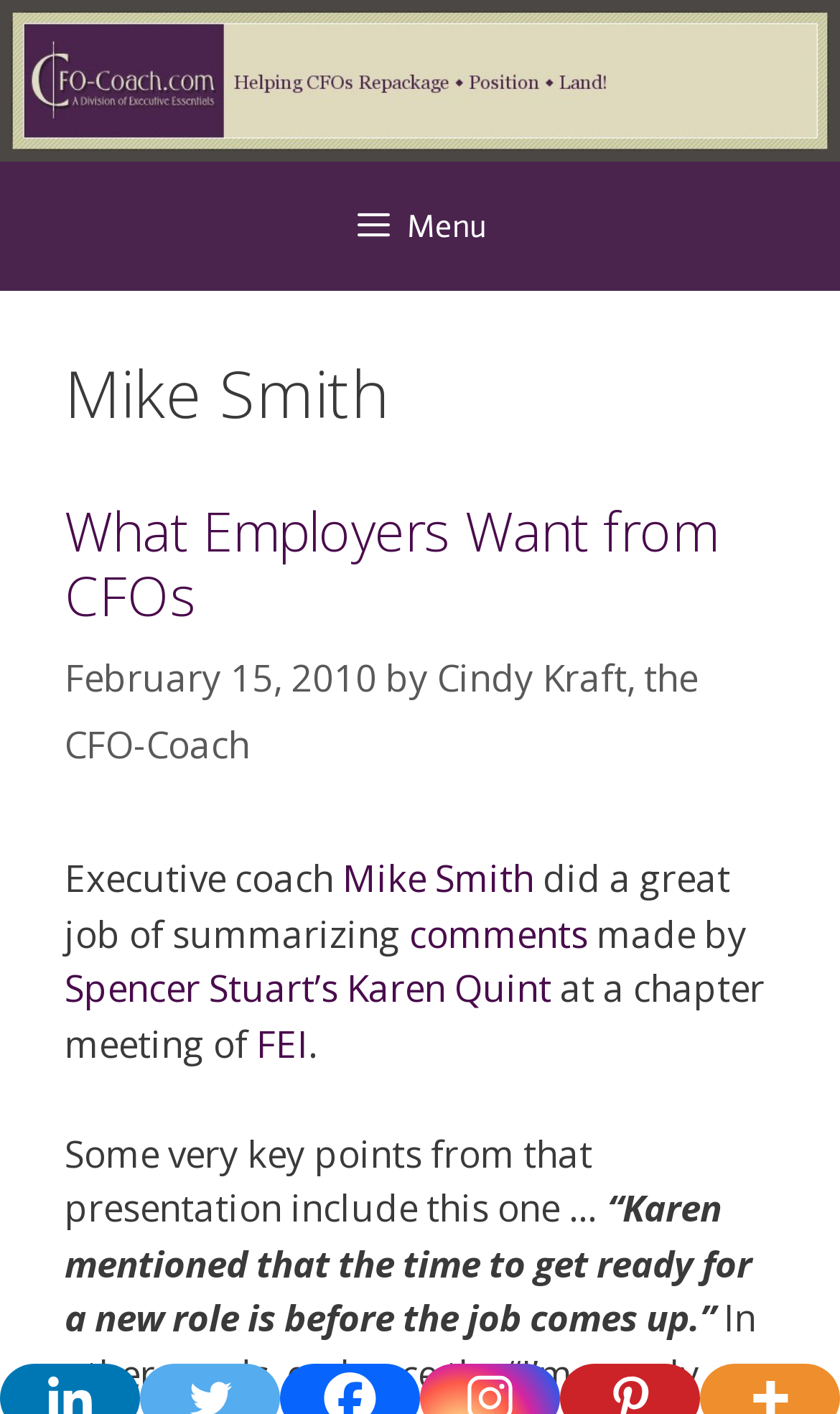Find the bounding box coordinates for the area that must be clicked to perform this action: "Visit Mike Smith's page".

[0.408, 0.604, 0.636, 0.639]